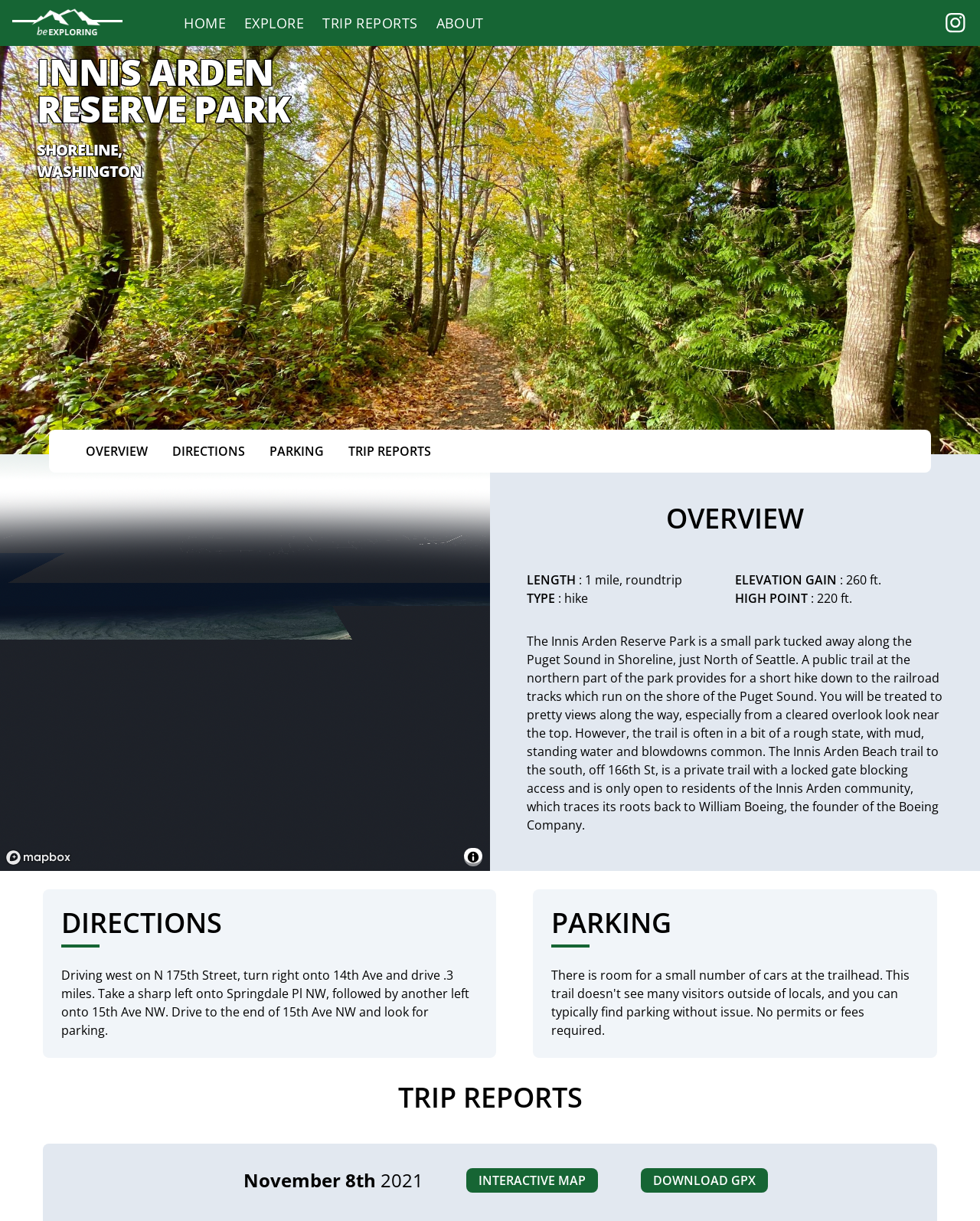Indicate the bounding box coordinates of the element that must be clicked to execute the instruction: "View the OVERVIEW section". The coordinates should be given as four float numbers between 0 and 1, i.e., [left, top, right, bottom].

[0.088, 0.363, 0.151, 0.377]